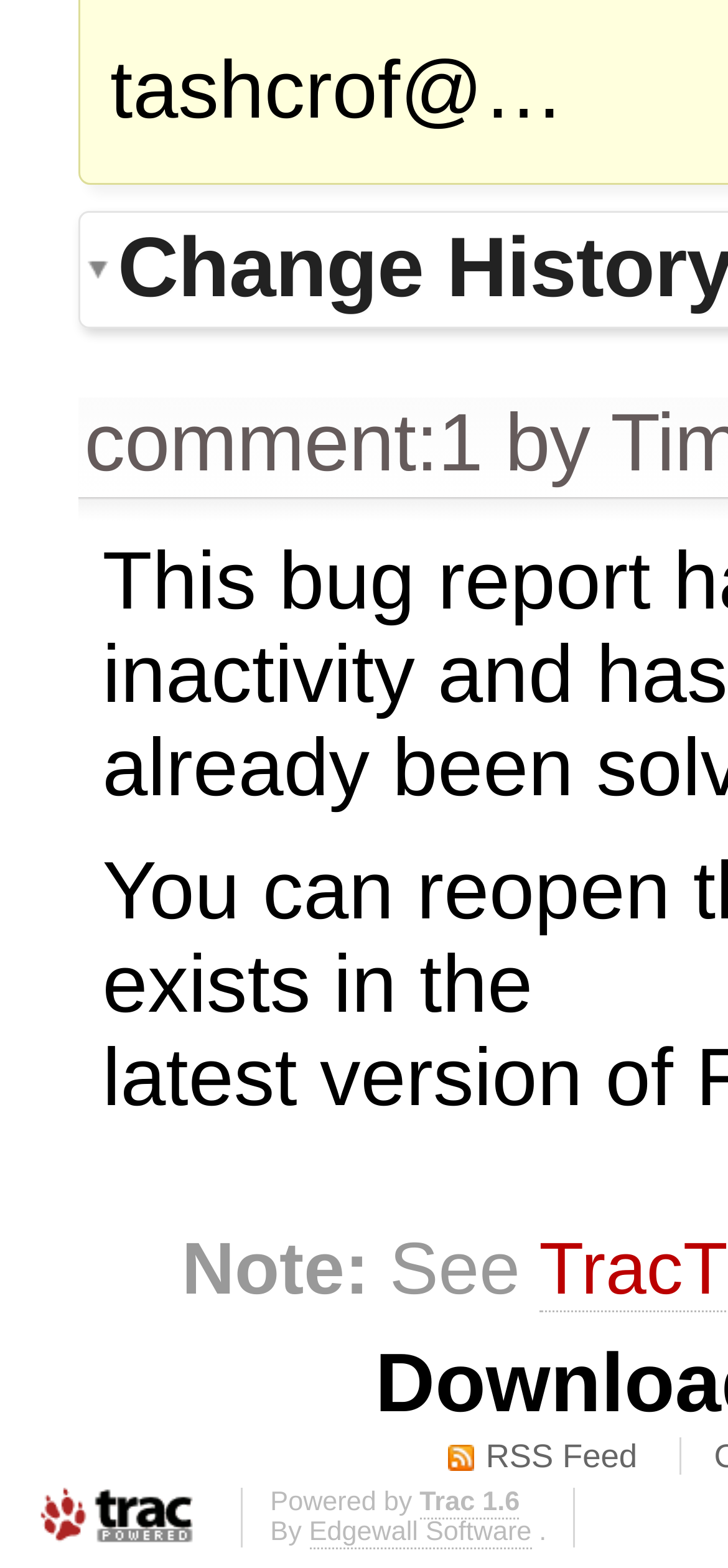What type of feed is available on this website?
Answer the question with a thorough and detailed explanation.

There is a link element with the text 'RSS Feed' and bounding box coordinates [0.616, 0.917, 0.875, 0.943]. This suggests that an RSS feed is available on this website.